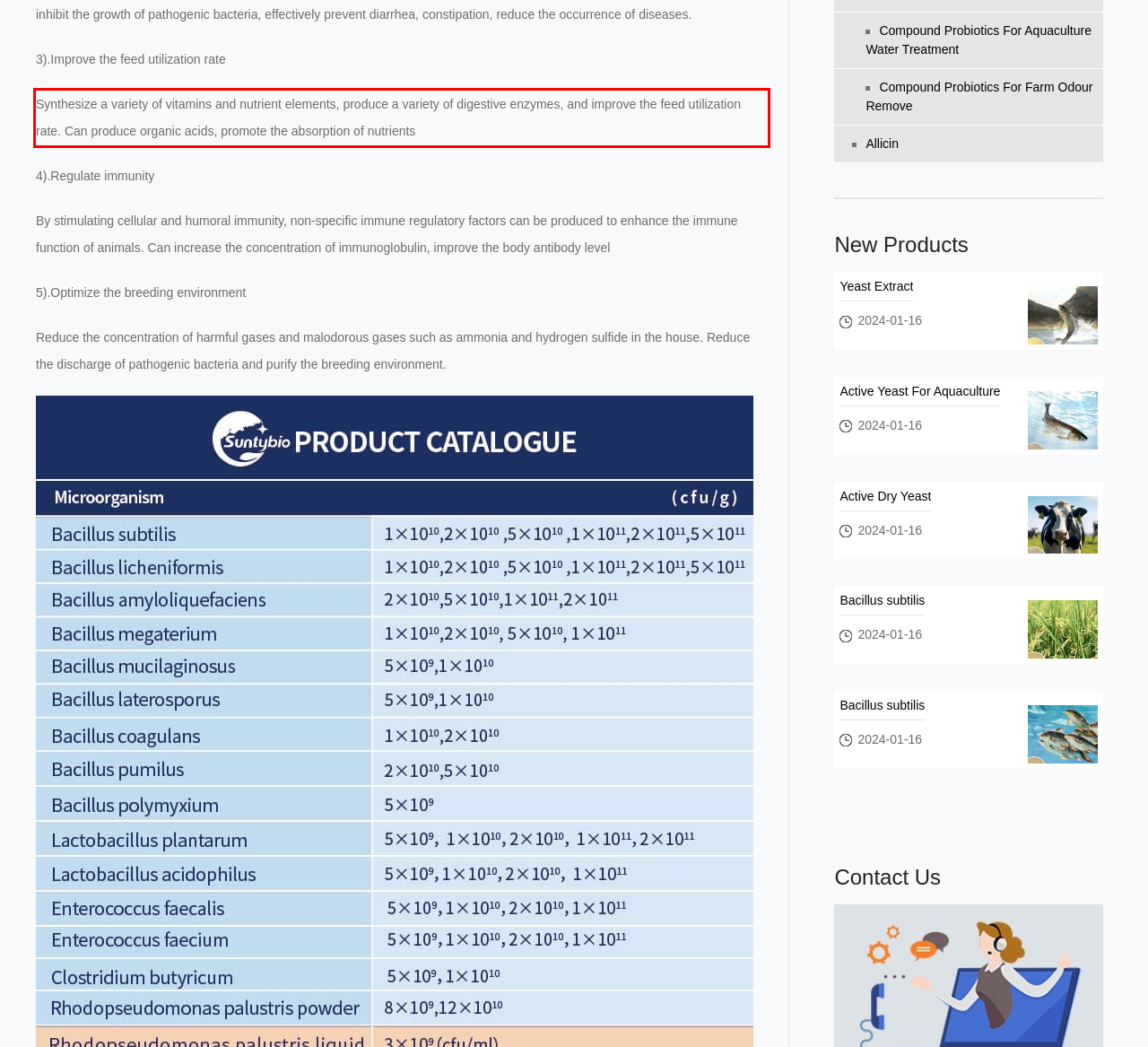The screenshot you have been given contains a UI element surrounded by a red rectangle. Use OCR to read and extract the text inside this red rectangle.

Synthesize a variety of vitamins and nutrient elements, produce a variety of digestive enzymes, and improve the feed utilization rate. Can produce organic acids, promote the absorption of nutrients